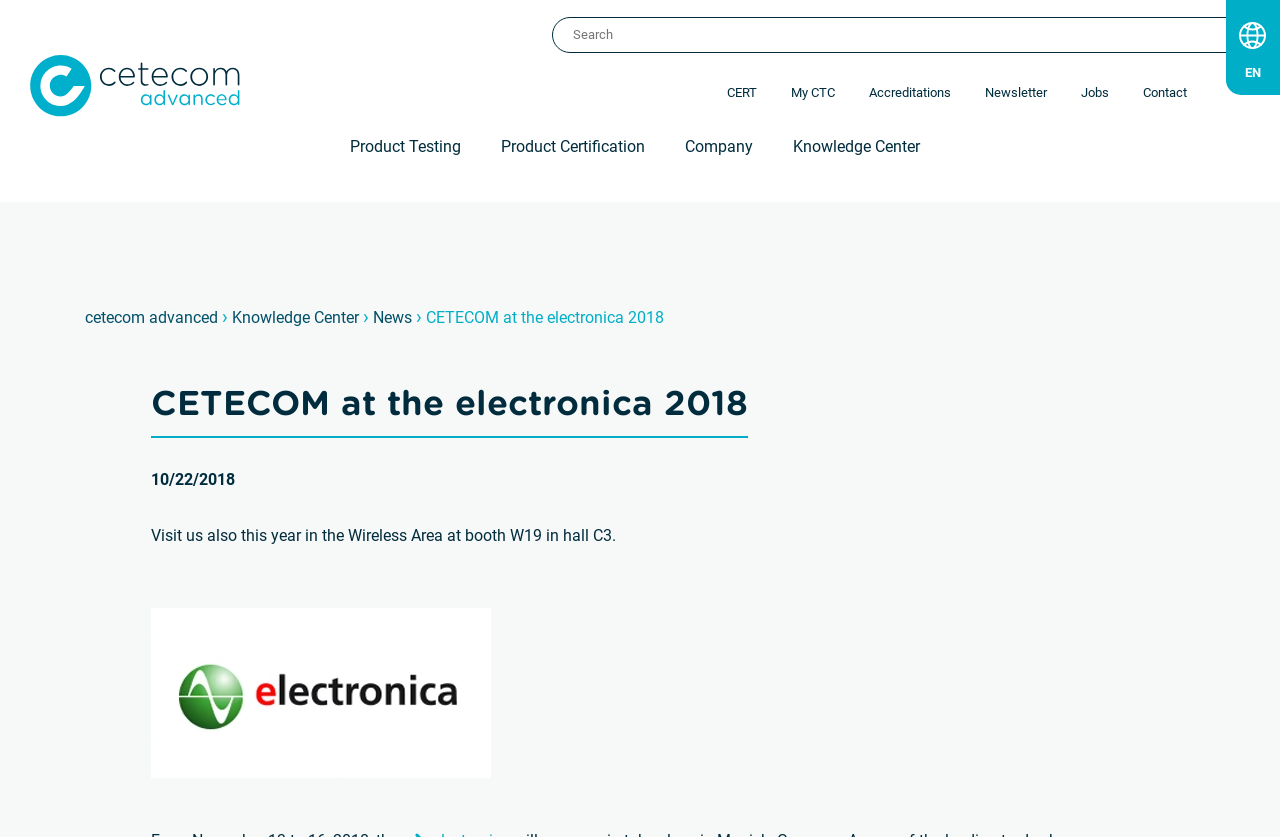Determine the bounding box coordinates for the clickable element to execute this instruction: "Visit the electronica website". Provide the coordinates as four float numbers between 0 and 1, i.e., [left, top, right, bottom].

[0.314, 0.93, 0.398, 0.953]